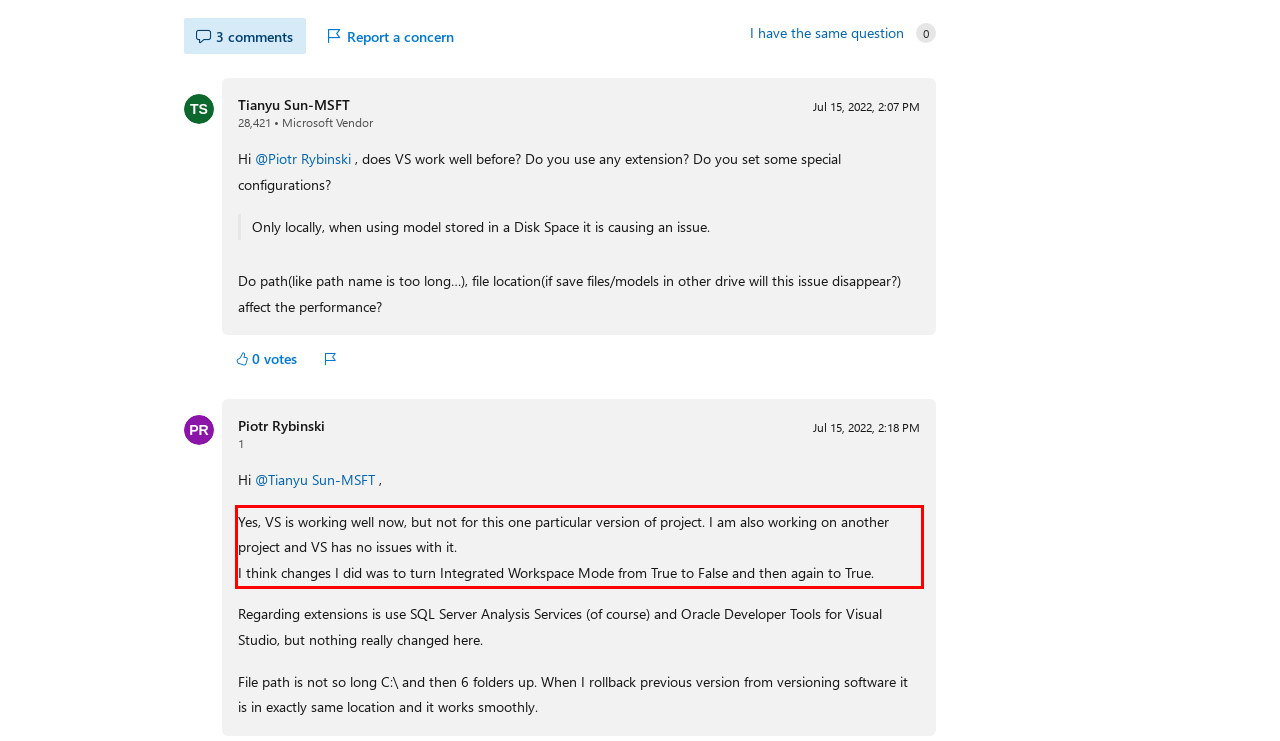Given a webpage screenshot with a red bounding box, perform OCR to read and deliver the text enclosed by the red bounding box.

Yes, VS is working well now, but not for this one particular version of project. I am also working on another project and VS has no issues with it. I think changes I did was to turn Integrated Workspace Mode from True to False and then again to True.